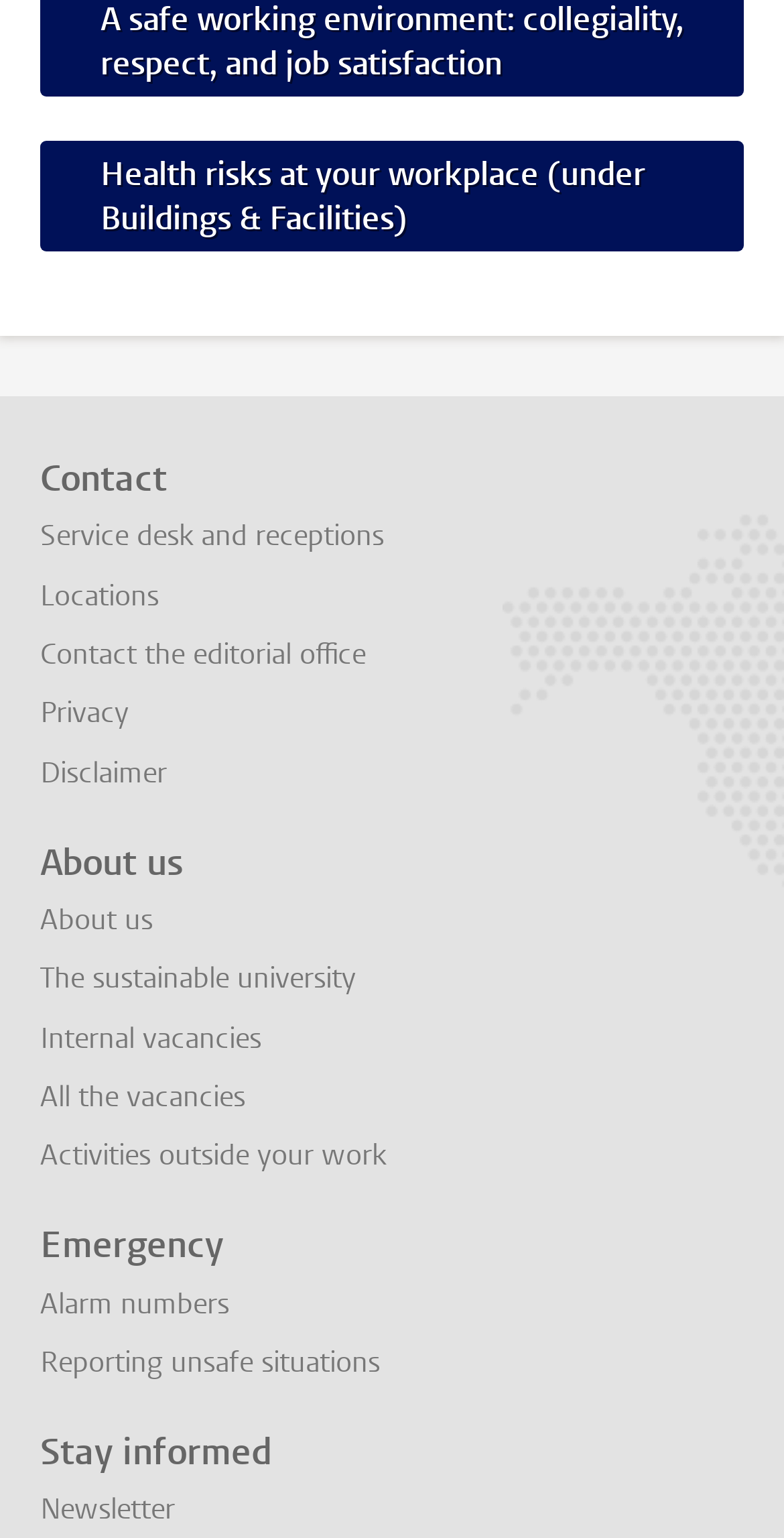What is the first link under 'About us'? Using the information from the screenshot, answer with a single word or phrase.

About us